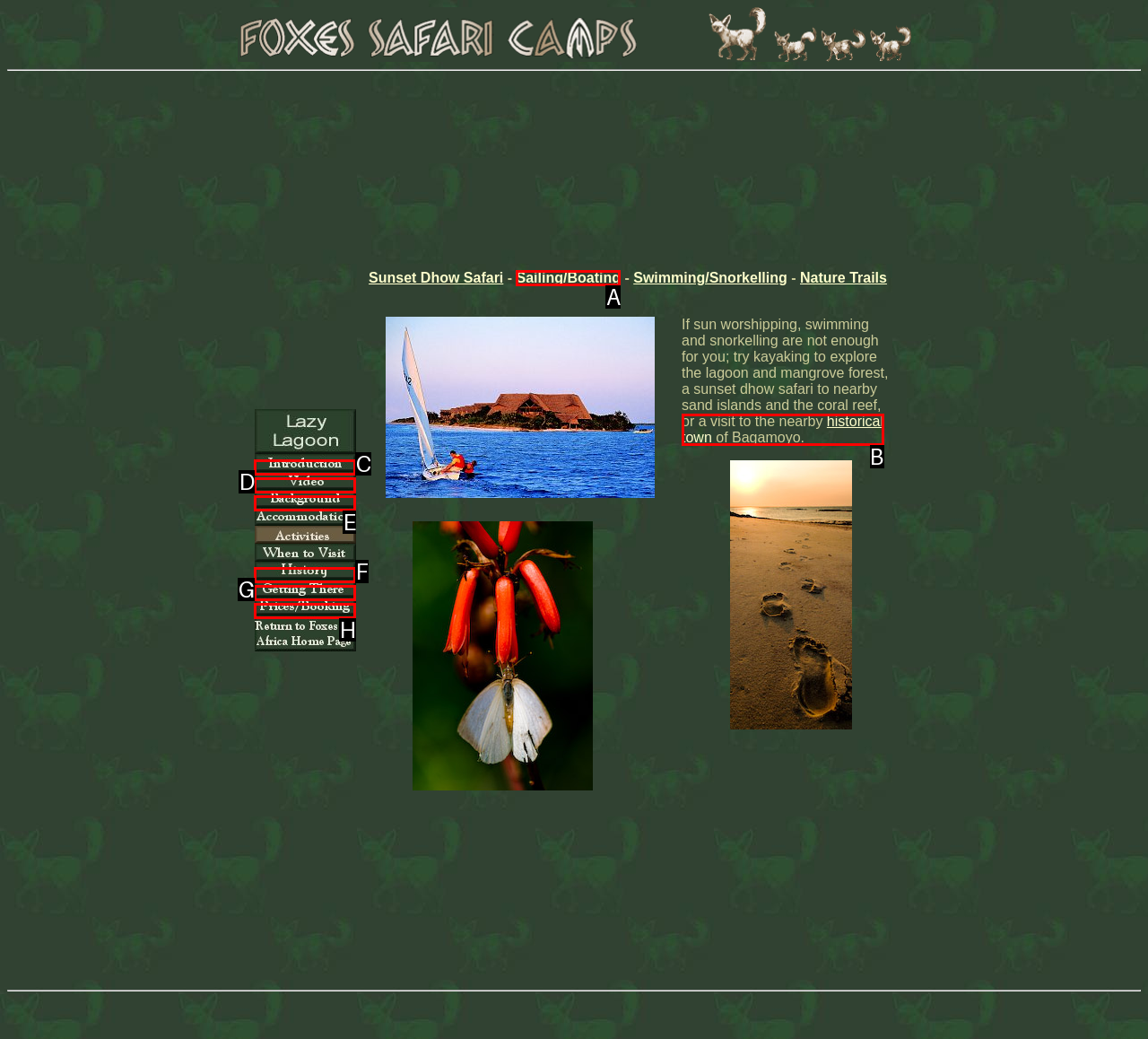Choose the HTML element that corresponds to the description: name="Getthere"
Provide the answer by selecting the letter from the given choices.

G